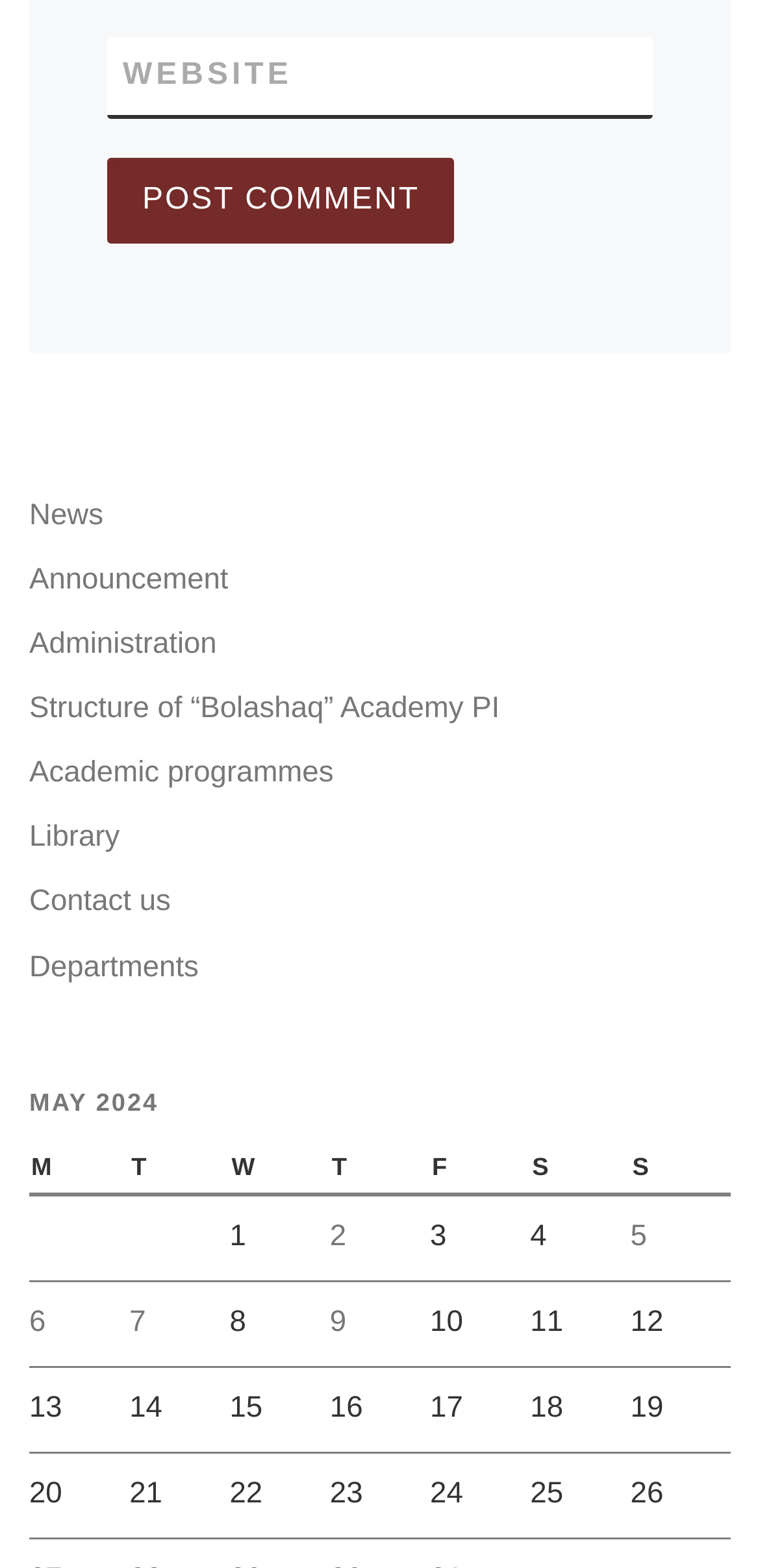Provide the bounding box coordinates for the UI element that is described as: "Contact us".

[0.038, 0.561, 0.225, 0.59]